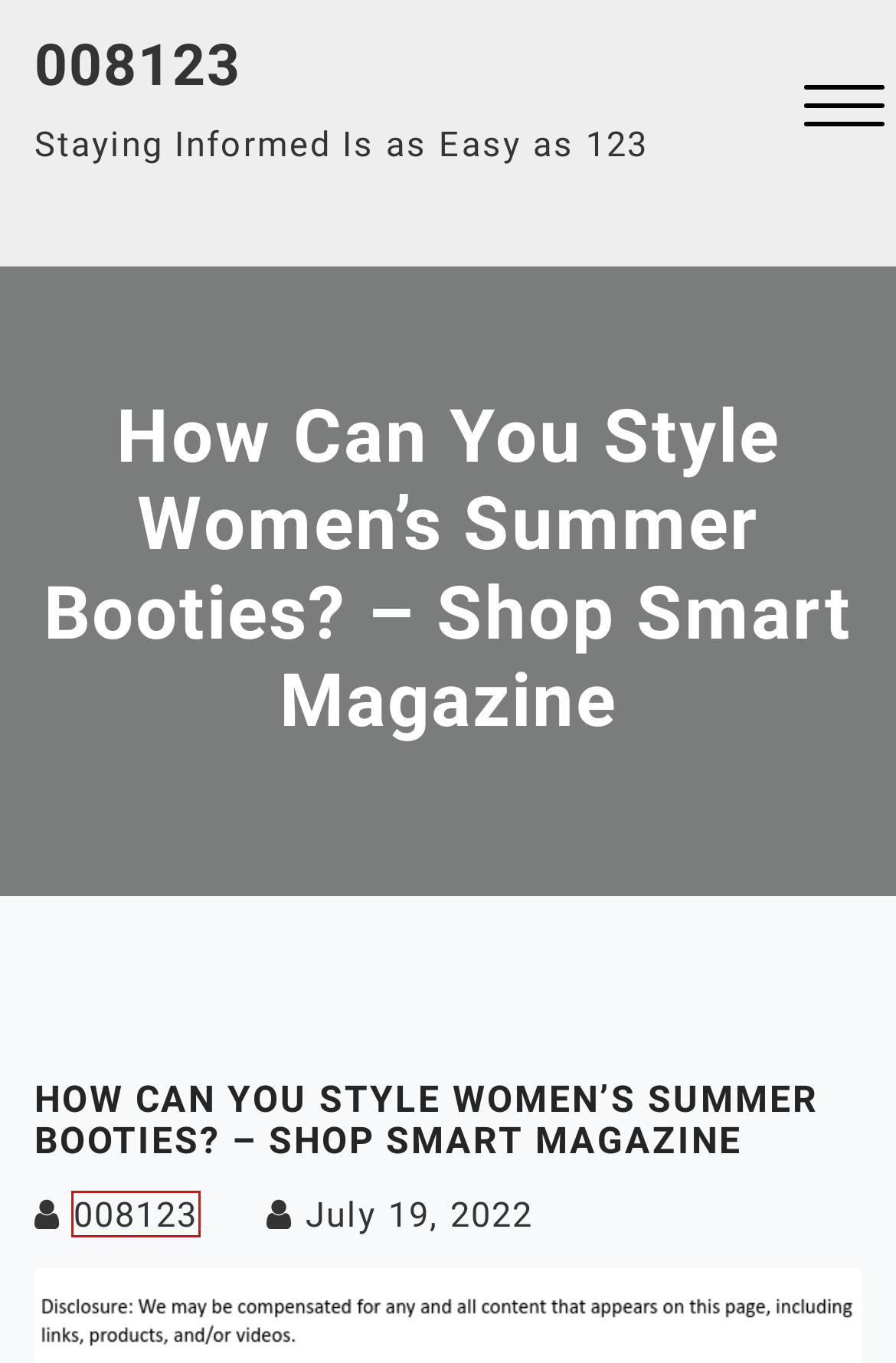You have a screenshot of a webpage with a red bounding box around an element. Choose the best matching webpage description that would appear after clicking the highlighted element. Here are the candidates:
A. 11 Reasons to Visit a Dental Office for More Than Just Checkups - Teeth Cavities - 008123
B. 008123 - Staying Informed Is as Easy as 123
C. 008123, Author at 008123
D. Ten Key Reasons to Invest in Regular HVAC Care and Maintenance - Customer Support Portal - 008123
E. How Designers Create Brands That Stand Out - 008123
F. Radicular Pain Explained Mapping Nerve Pain and Its Causes  Peoples Med - 008123
G. Home Archives - 008123
H. Google "Cookies" and the SEO Reseller - Tech Talk Radio Show - 008123

C